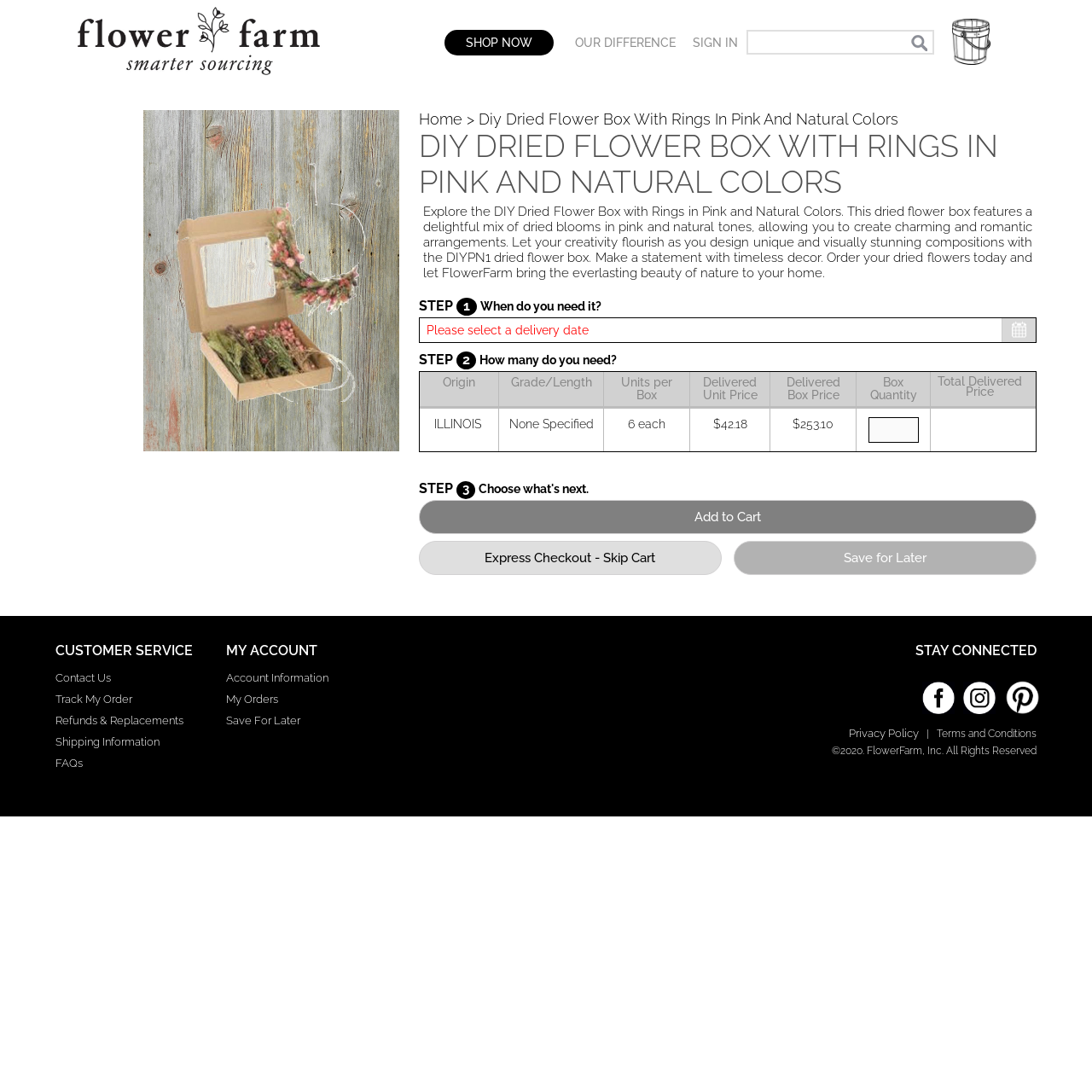What is the purpose of the 'Save for Later' button?
Please answer the question with a detailed response using the information from the screenshot.

The purpose of the 'Save for Later' button can be inferred from its text content, which is 'Save for Later', indicating that it allows users to save the product for later use.